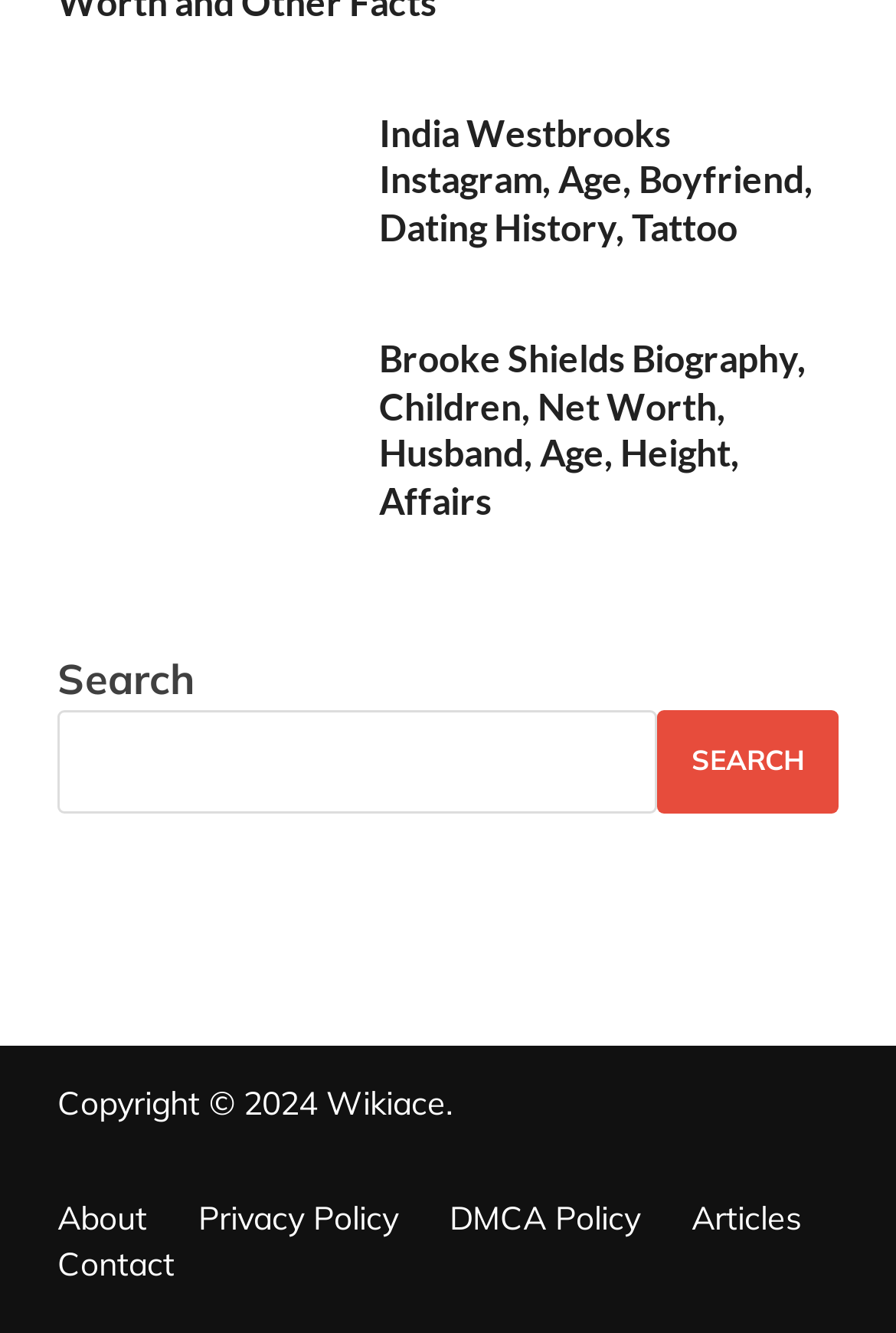Can you show the bounding box coordinates of the region to click on to complete the task described in the instruction: "View 'Vitamin C Beauty Benefits – How Does It Work on Skin Cells?'"?

None